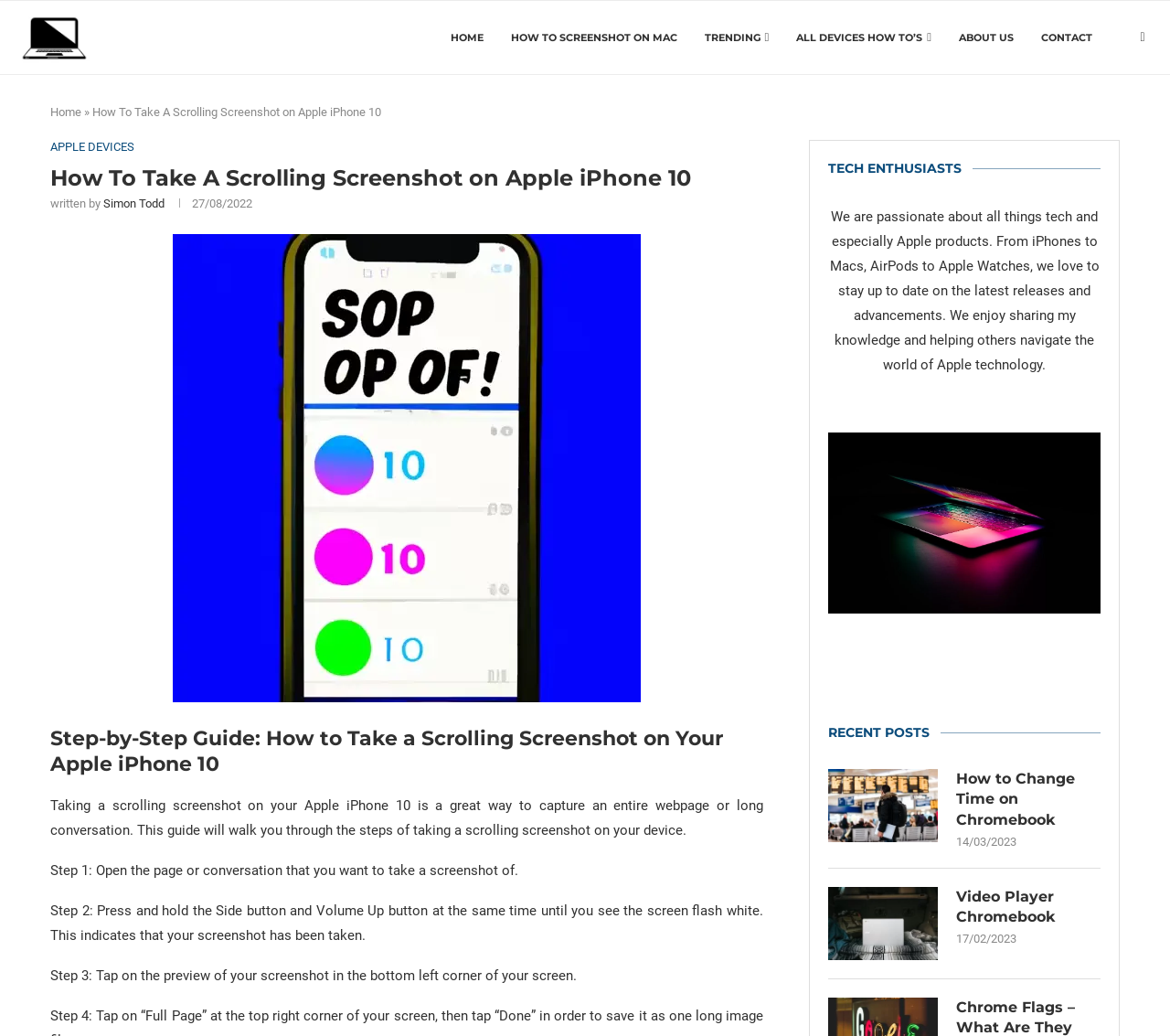What is the author of the article?
Provide a one-word or short-phrase answer based on the image.

Simon Todd